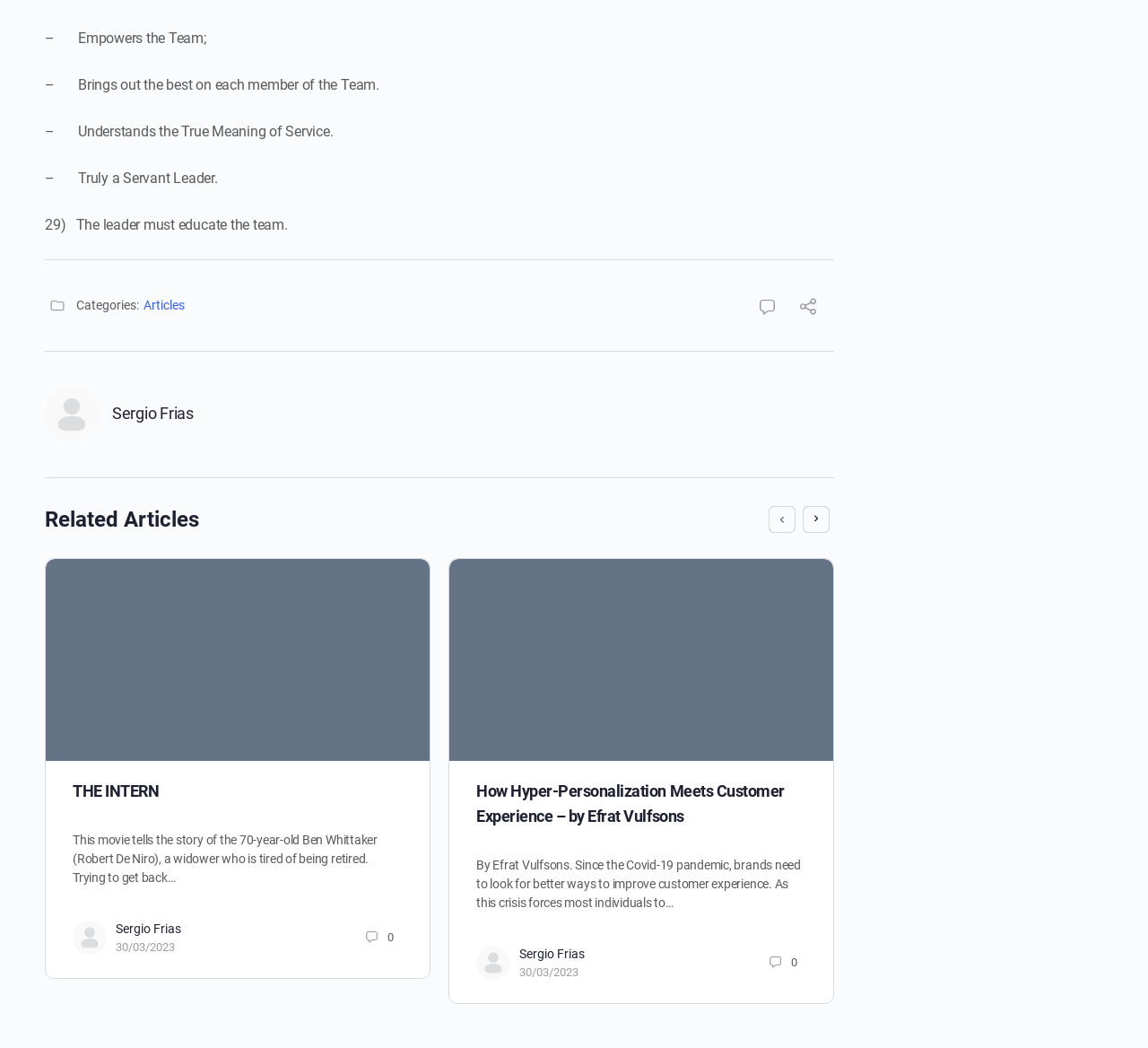Locate the bounding box coordinates of the clickable region to complete the following instruction: "Read article 'THE INTERN'."

[0.04, 0.533, 0.374, 0.726]